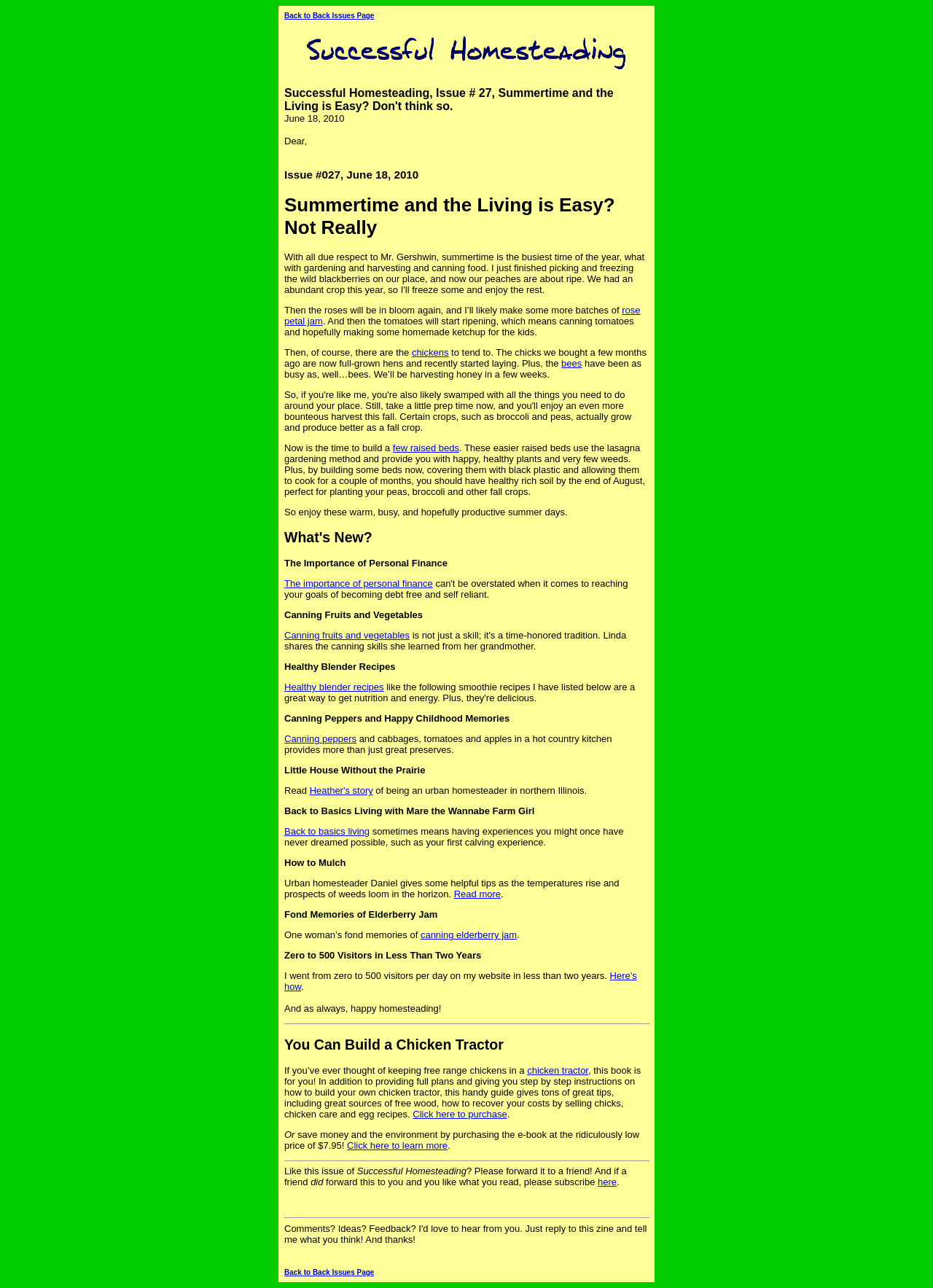From the details in the image, provide a thorough response to the question: What is the main topic of this issue of Successful Homesteading?

The main topic of this issue of Successful Homesteading is summertime, as indicated by the title 'Summertime and the Living is Easy? Not Really' and the content of the issue which discusses various activities and tasks related to homesteading during the summer season.